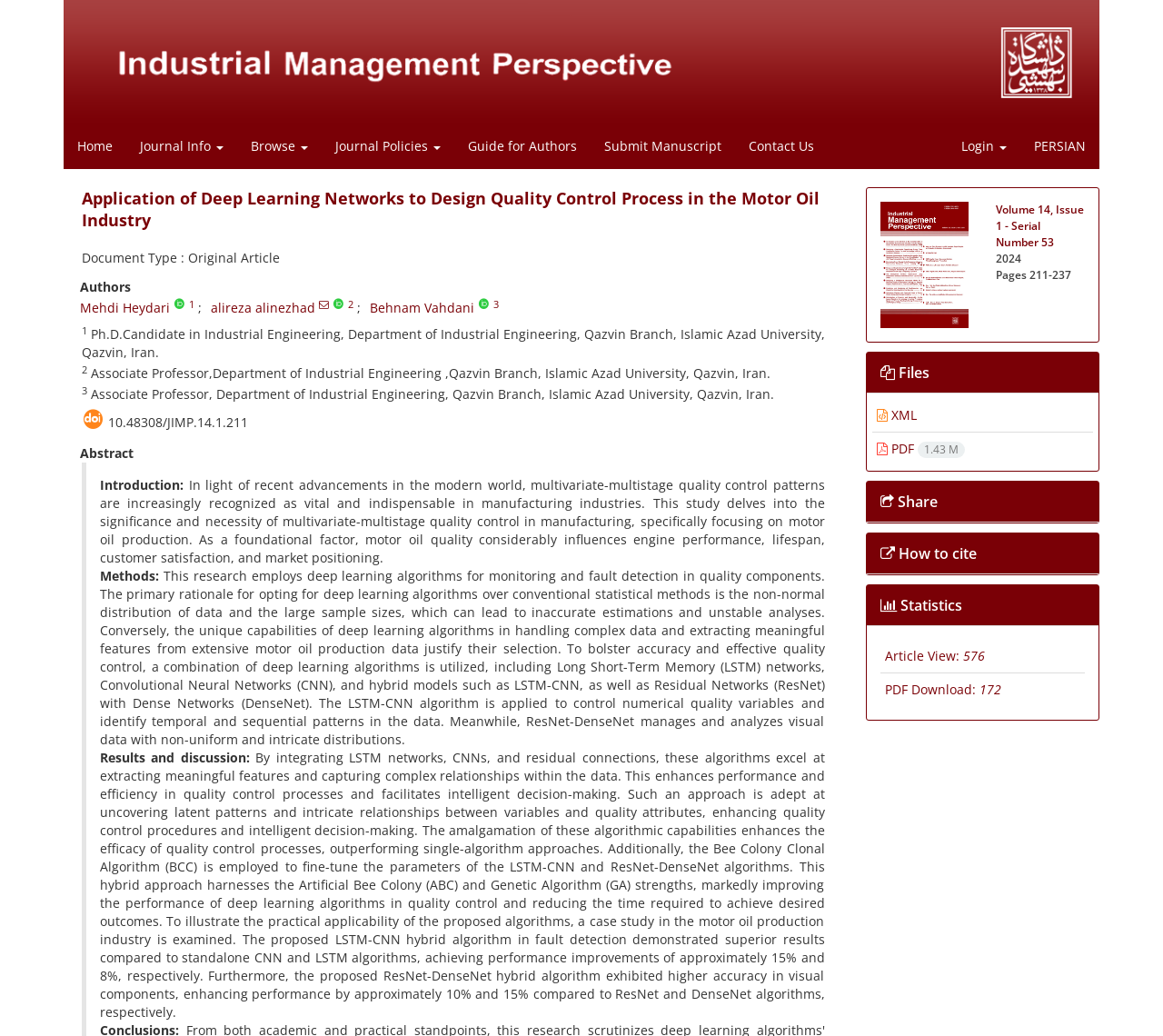Who are the authors of this article?
Provide a detailed answer to the question using information from the image.

I found the answer by looking at the 'Authors' section, which lists the names of the authors. The authors are Mehdi Heydari, Alireza Alinezhad, and Behnam Vahdani.